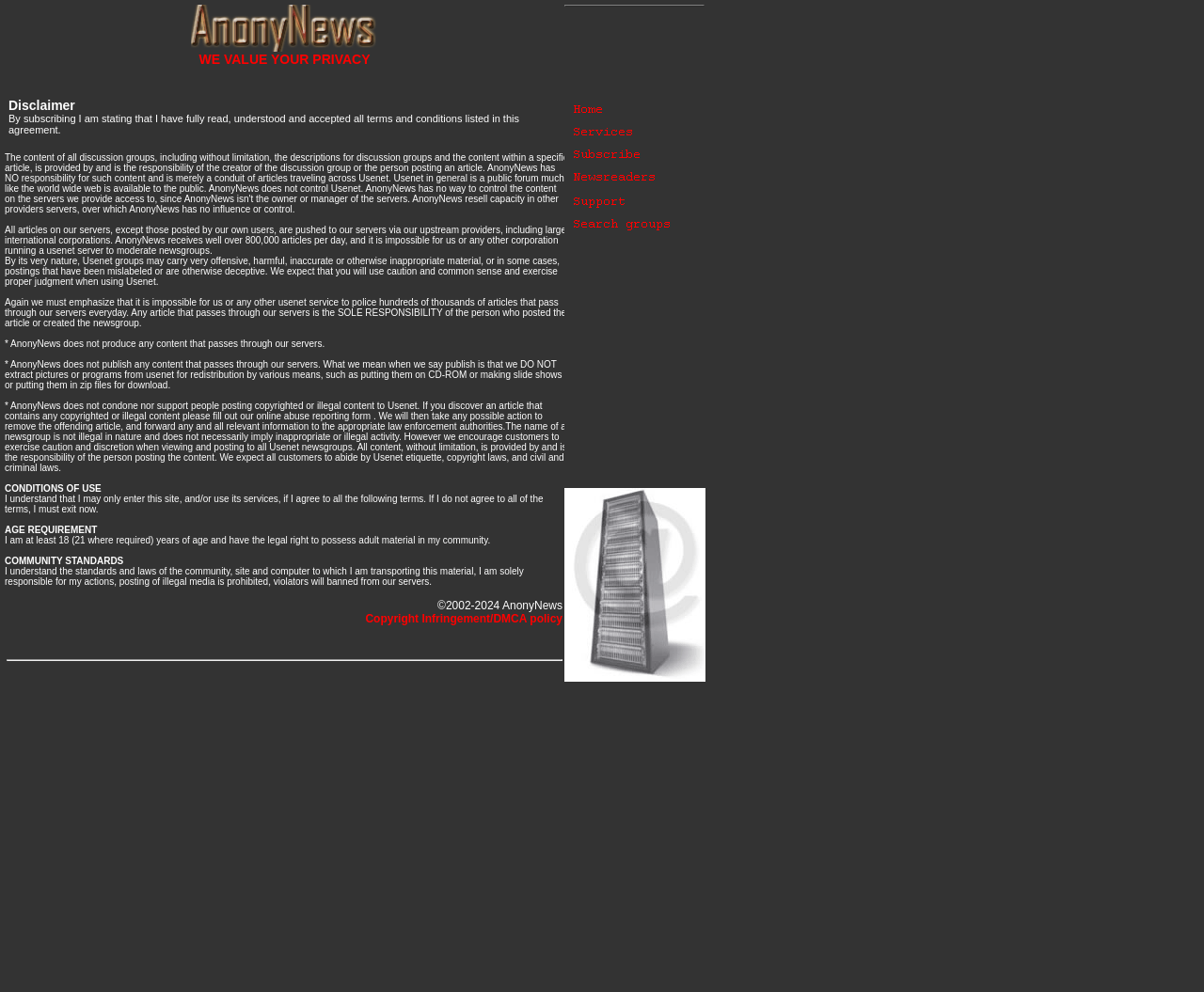Find the bounding box coordinates for the element described here: "alt="Subscribe"".

[0.474, 0.155, 0.568, 0.169]